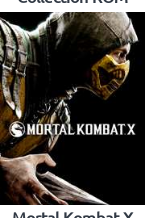Provide a comprehensive description of the image.

The image features the highly recognized character Scorpion from the iconic video game series "Mortal Kombat X." Presented in a dramatic pose, Scorpion is depicted wearing his signature yellow and black outfit, emphasizing his fierce and menacing demeanor. The background is dark, enhancing the intensity of his expression as he prepares for battle. Below the image, the title "Mortal Kombat X" is prominently displayed, along with the label "Mortal Kombat X ROM," indicating this is related to a downloadable version of the game. This captivating visual evokes the essence of the game, which is known for its fast-paced fighting mechanics and rich lore, appealing to both new players and longtime fans of the franchise.